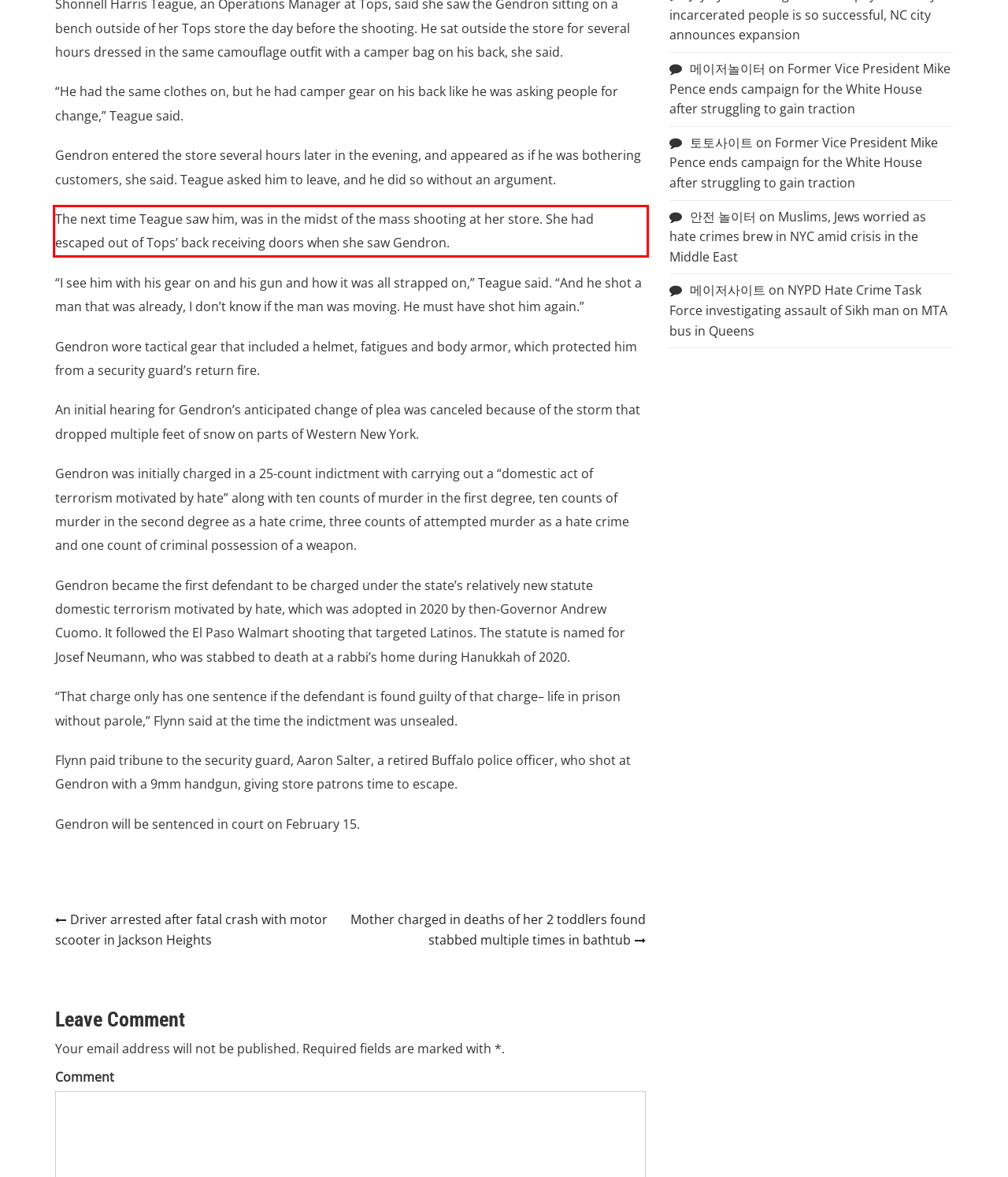You are presented with a screenshot containing a red rectangle. Extract the text found inside this red bounding box.

The next time Teague saw him, was in the midst of the mass shooting at her store. She had escaped out of Tops’ back receiving doors when she saw Gendron.